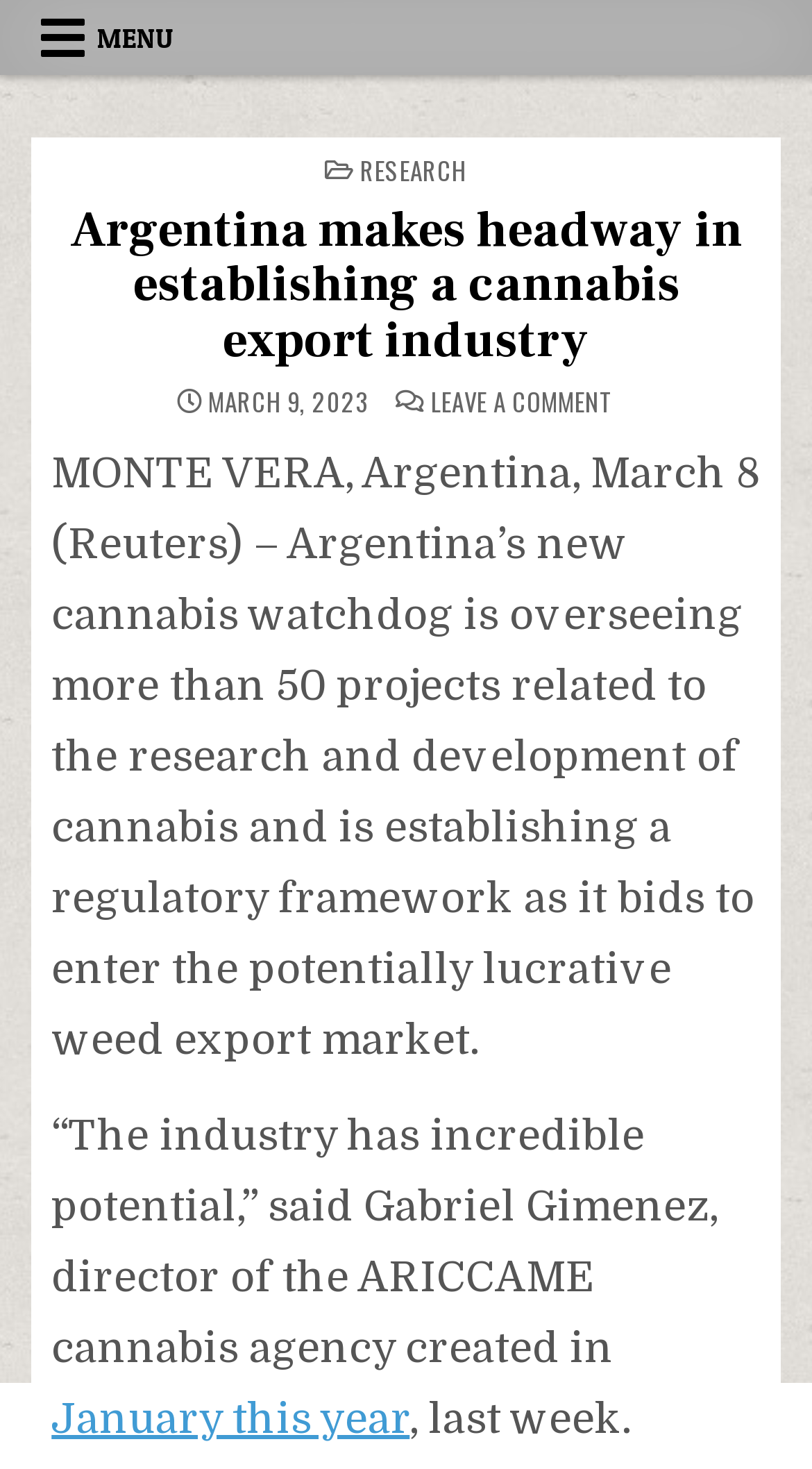Give a detailed account of the webpage, highlighting key information.

The webpage is about Argentina's progress in establishing a cannabis export industry. At the top, there is a navigation menu labeled "Primary Menu" with a button that says "MENU". Below the menu, there is a header section that takes up most of the top part of the page. Within the header, there is a title "Argentina makes headway in establishing a cannabis export industry" which is also a link. To the right of the title, there is a link labeled "RESEARCH" and a text "POSTED IN". 

Below the title, there is a paragraph of text that describes the content of the article, which is about Argentina's new cannabis watchdog overseeing projects related to cannabis research and development. The text is followed by a quote from Gabriel Gimenez, the director of the ARICCAME cannabis agency, which mentions the potential of the industry. The quote is interrupted by a link to "January this year" and then continues with the text "last week".